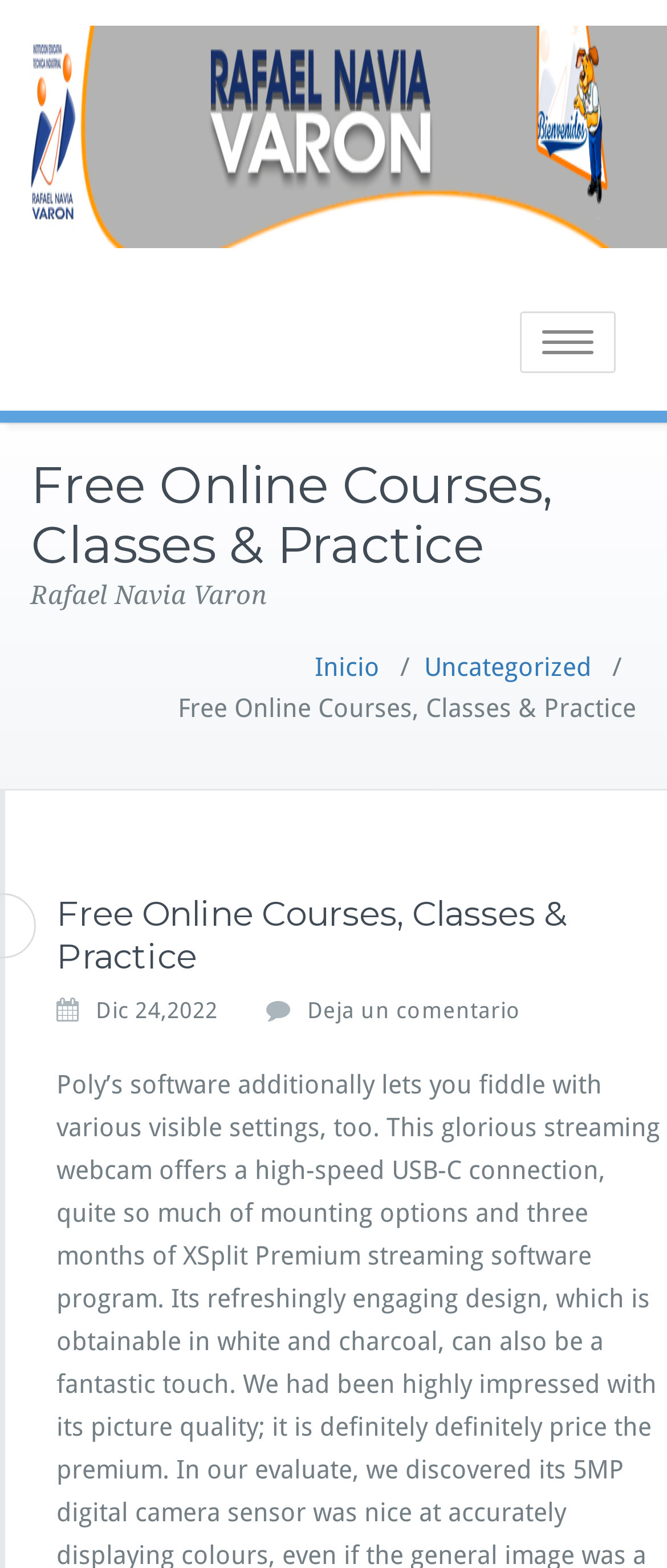How many comments are there on the latest article?
Kindly offer a comprehensive and detailed response to the question.

There is a link with the text 'Deja un comentario', which suggests that there are no comments yet, but it is not possible to determine the exact number of comments from the current webpage.